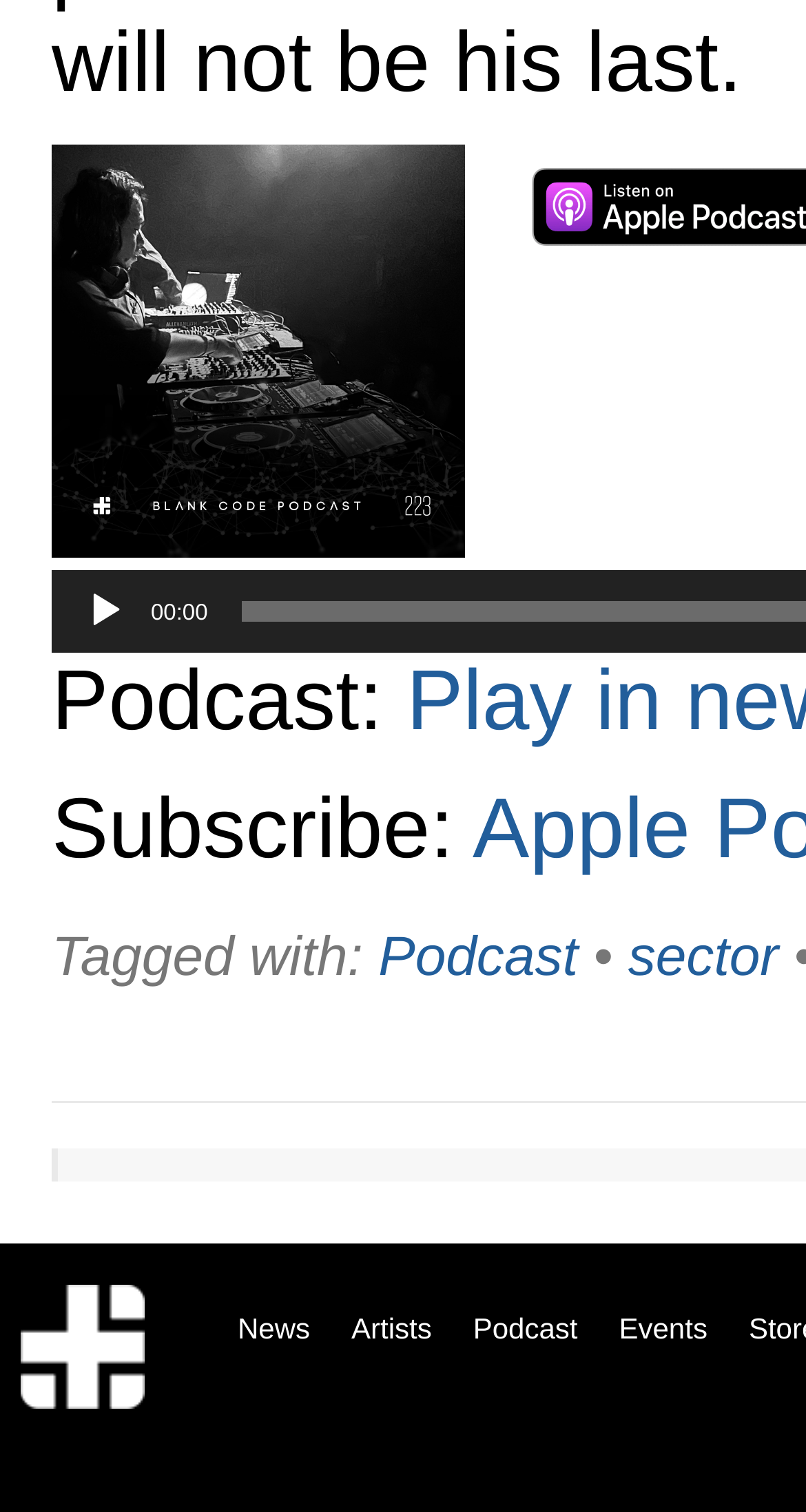Determine the bounding box coordinates of the clickable element to complete this instruction: "Subscribe to the podcast". Provide the coordinates in the format of four float numbers between 0 and 1, [left, top, right, bottom].

[0.064, 0.517, 0.586, 0.579]